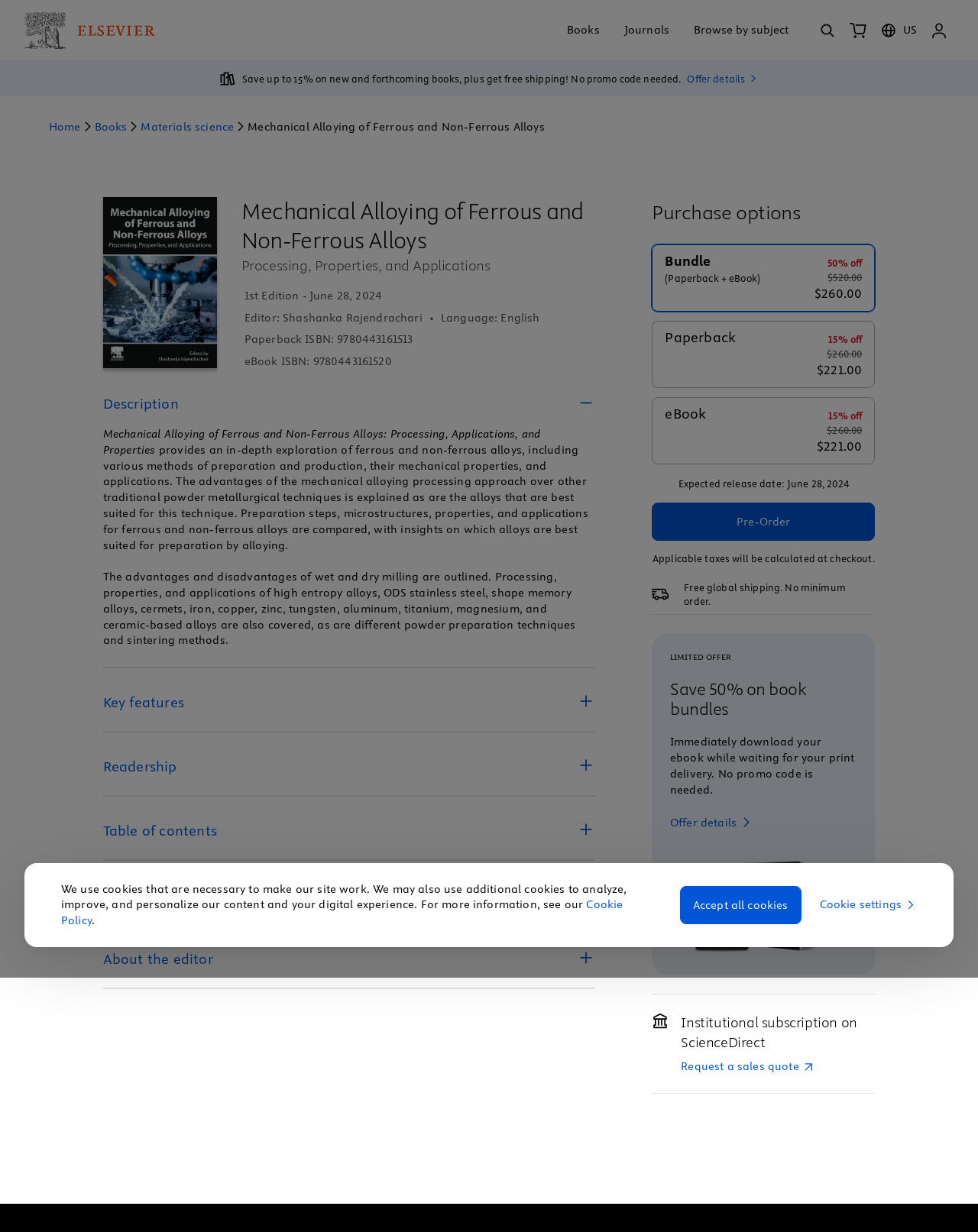Determine the bounding box coordinates of the clickable element necessary to fulfill the instruction: "Check out the poetry section". Provide the coordinates as four float numbers within the 0 to 1 range, i.e., [left, top, right, bottom].

None